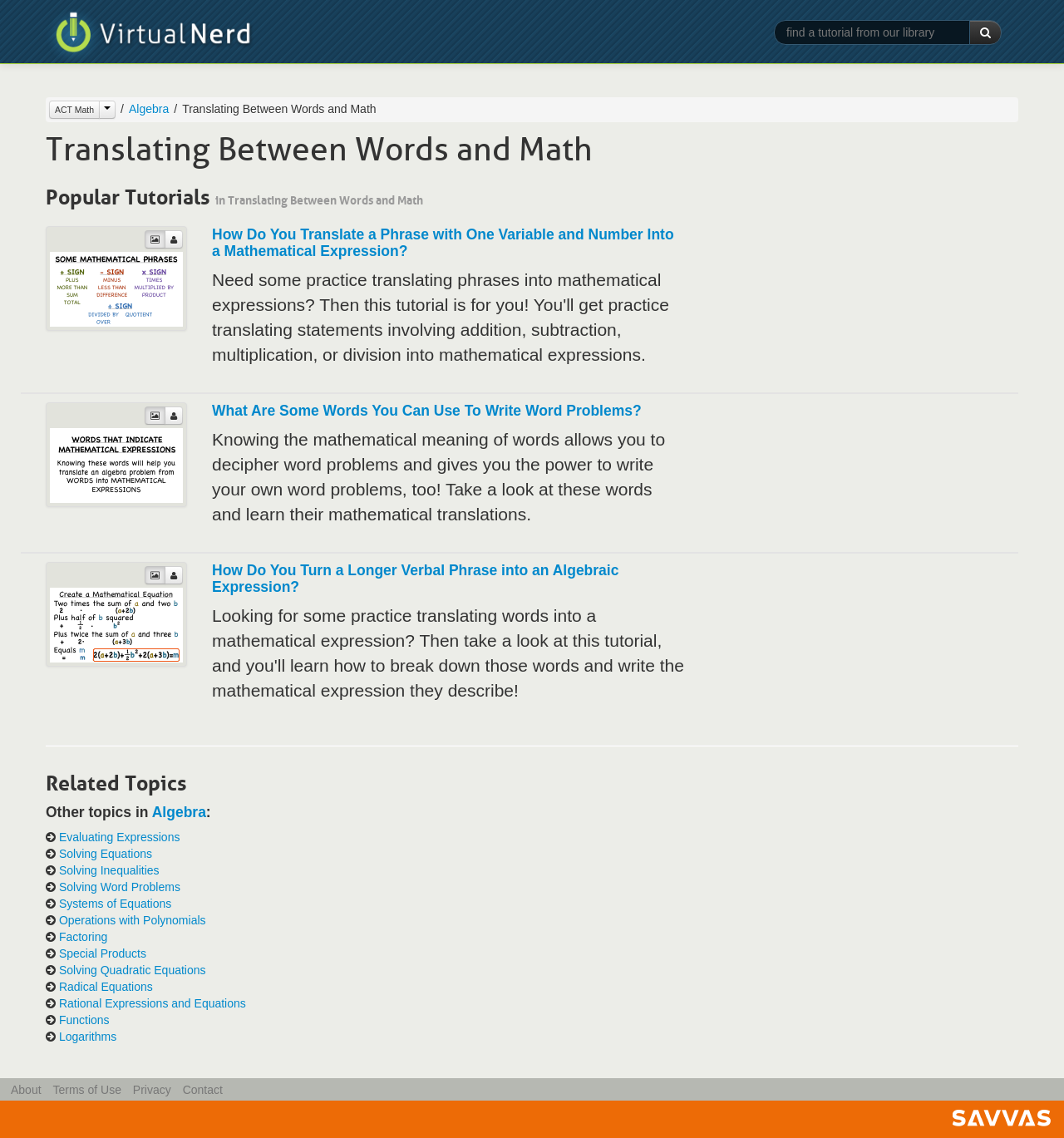From the details in the image, provide a thorough response to the question: What is the topic of the current tutorial?

The topic of the current tutorial is Translating Between Words and Math, which is indicated by the heading 'Translating Between Words and Math' at the top of the webpage, and also by the list item 'Translating Between Words and Math' in the navigation menu.